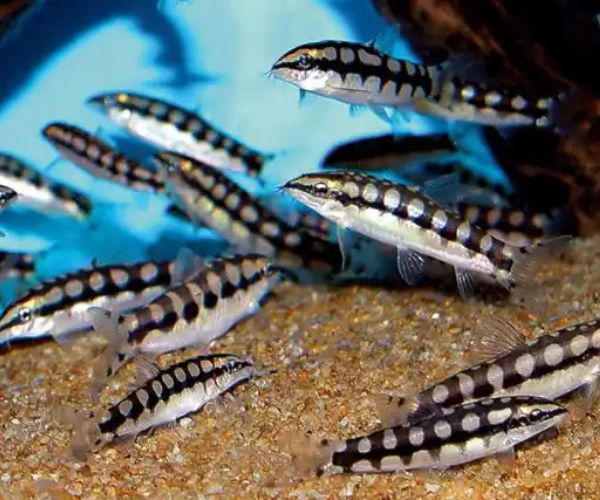Thoroughly describe what you see in the image.

This image features a vibrant school of Dwarf Chain Loaches, a captivating species recognized for their distinctive black and white striped patterns. The fish are seen swimming gracefully across a sandy substrate, set against a bright blue aquatic background. Dwarf Chain Loaches are small, playful fish known for their sociable nature, making them popular among aquarium enthusiasts. They thrive in environments with plenty of hiding spots and can often be seen interacting with one another. Importantly, when housing these charming loaches, care should be taken to avoid pairing them with snails or shrimp, as they tend to prey on these smaller inhabitants. This image beautifully captures the dynamic essence of Dwarf Chain Loaches, highlighting their active behavior and striking appearance.